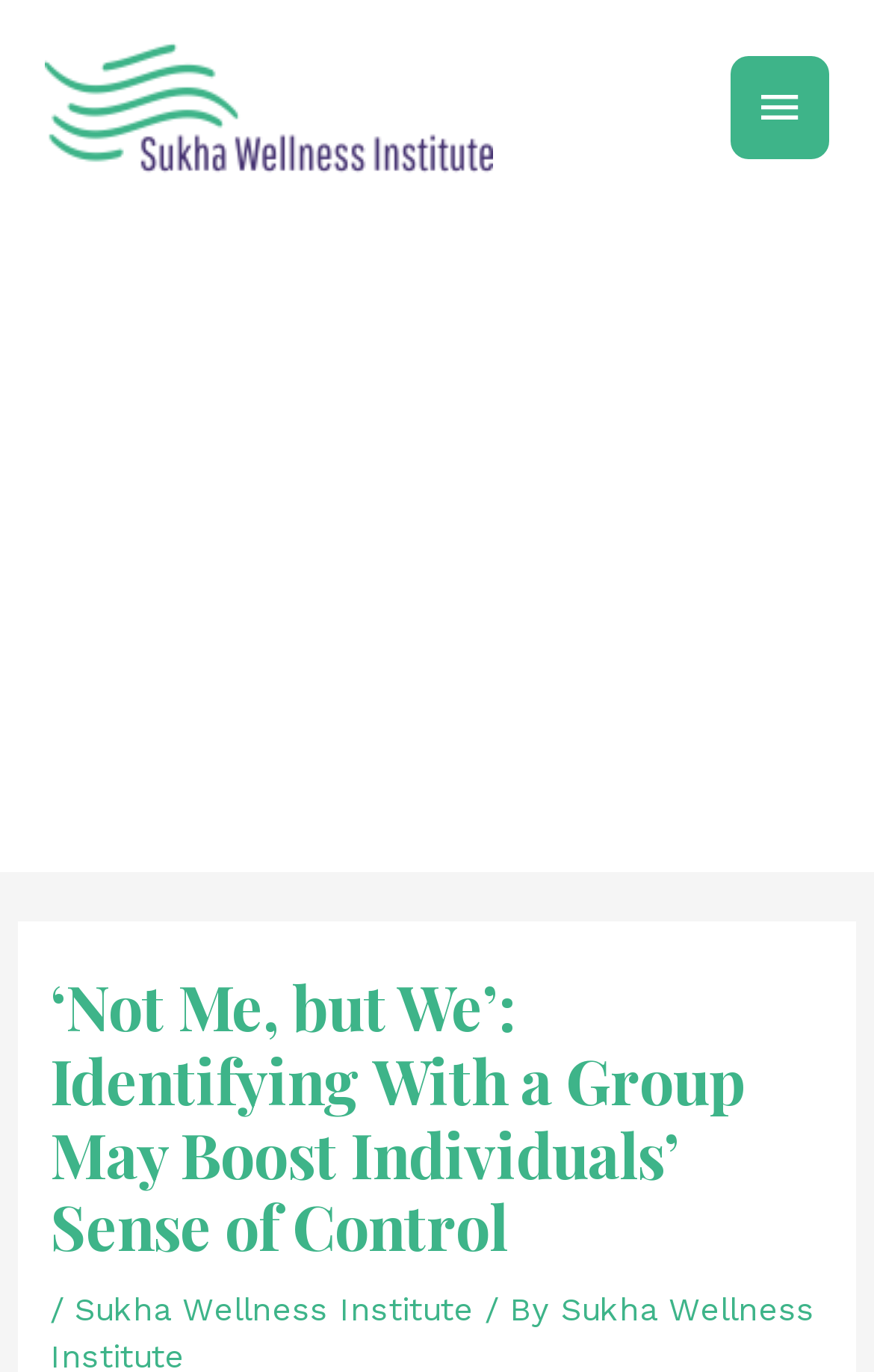What is the name of the institute?
Look at the image and respond with a one-word or short phrase answer.

Sukha Wellness Institute